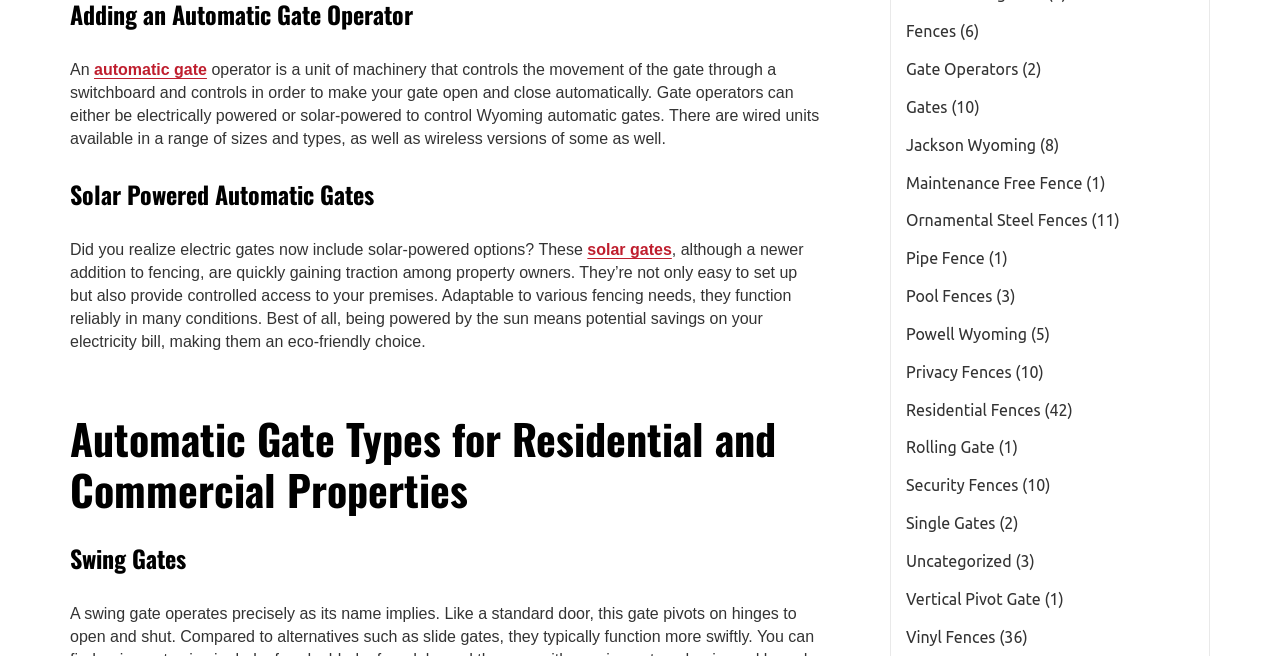Determine the bounding box coordinates in the format (top-left x, top-left y, bottom-right x, bottom-right y). Ensure all values are floating point numbers between 0 and 1. Identify the bounding box of the UI element described by: Uncategorized (3)

[0.708, 0.841, 0.808, 0.869]